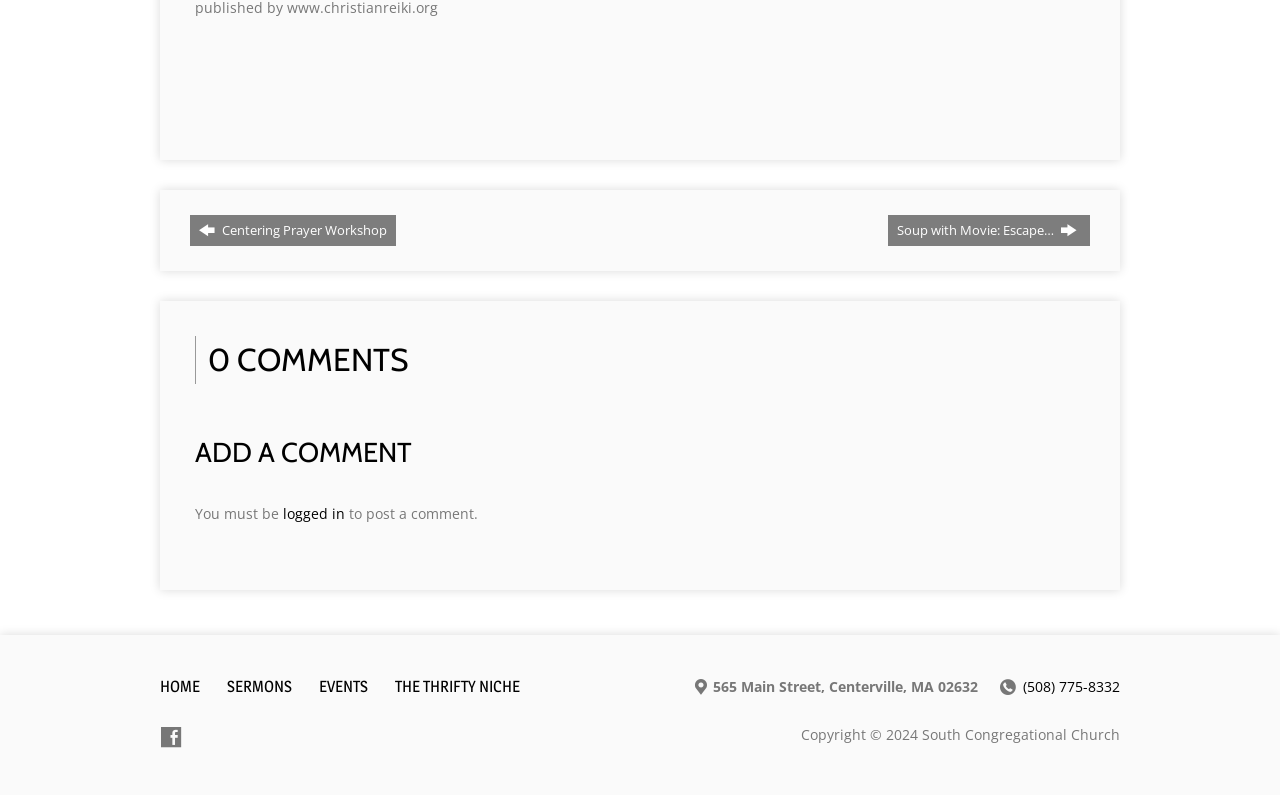What is required to post a comment?
Ensure your answer is thorough and detailed.

I found the requirement by looking at the comments section, where it says 'You must be logged in to post a comment.' This indicates that a user needs to be logged in to post a comment.